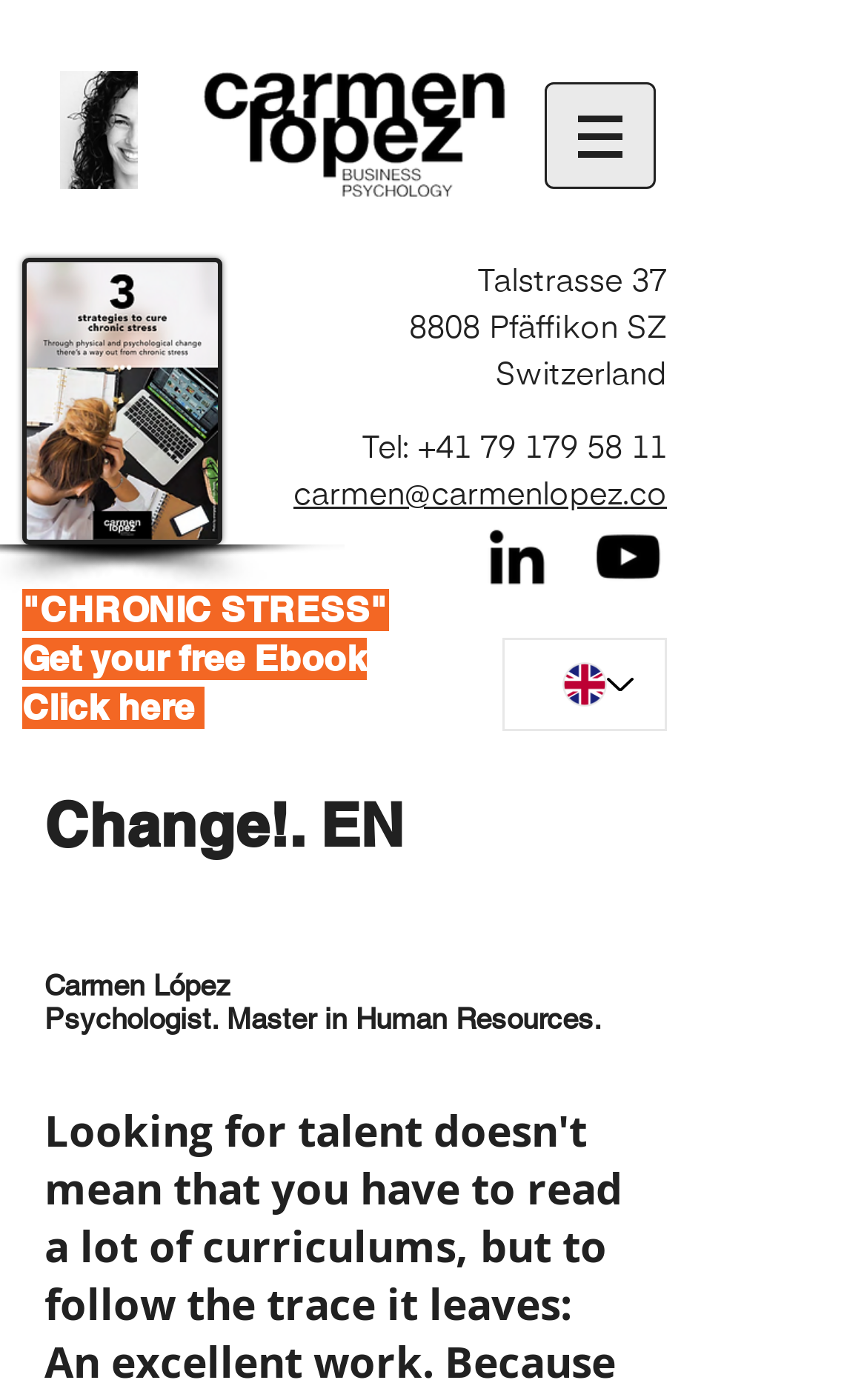Locate the bounding box coordinates for the element described below: "Get your free Ebook". The coordinates must be four float values between 0 and 1, formatted as [left, top, right, bottom].

[0.026, 0.456, 0.423, 0.486]